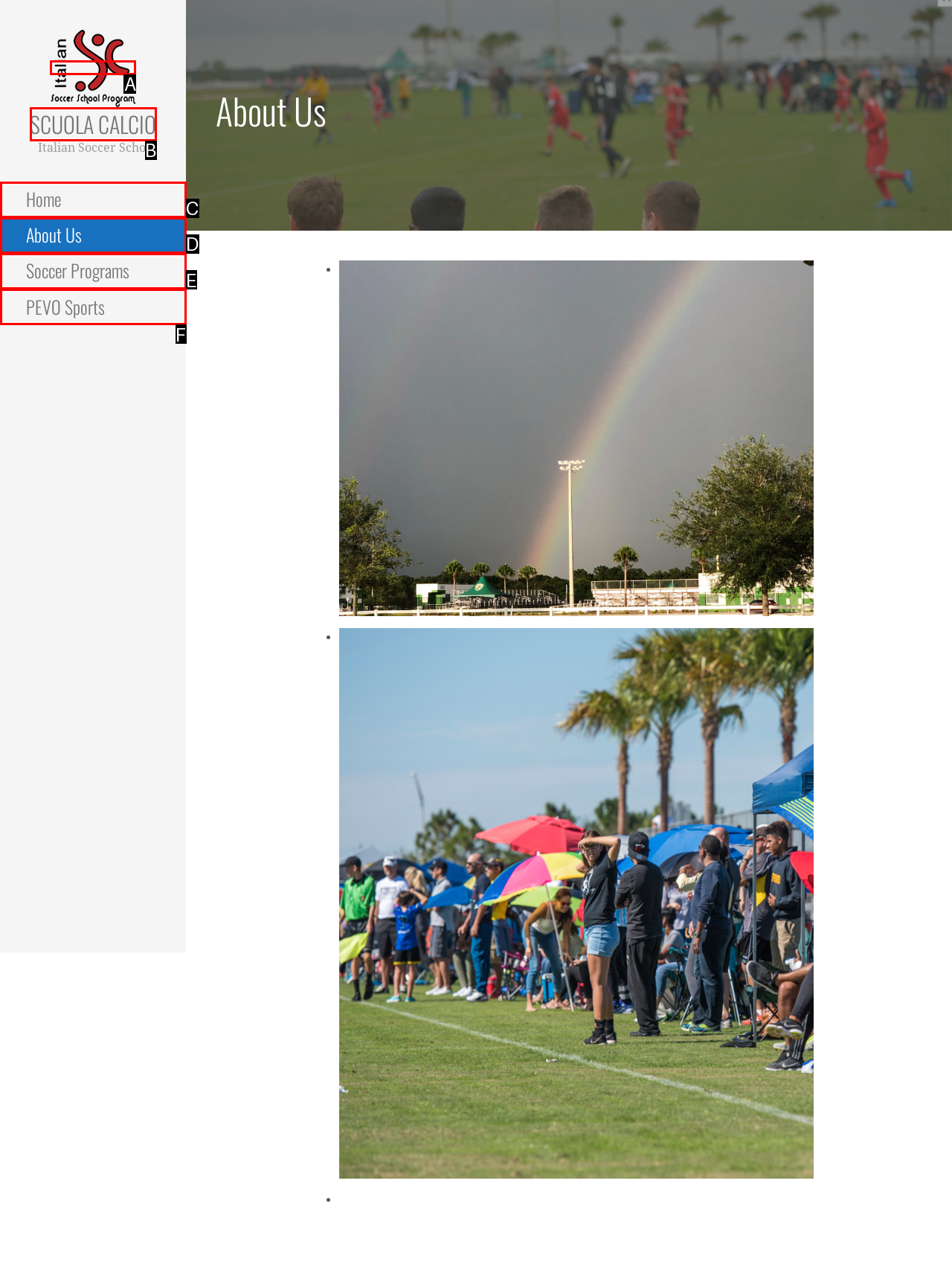Identify the HTML element that best fits the description: PEVO Sports. Respond with the letter of the corresponding element.

F